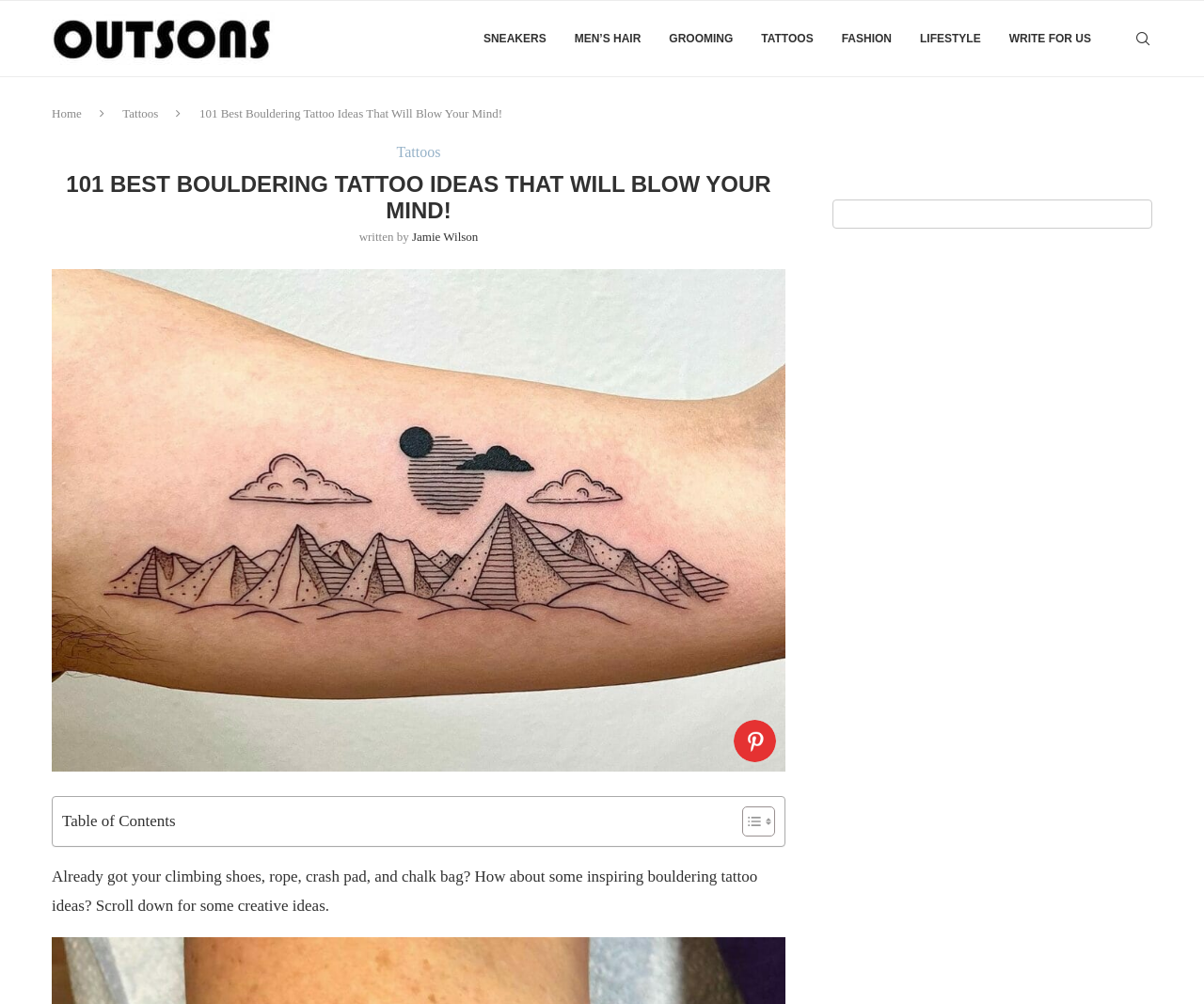Based on the element description Write For Us, identify the bounding box of the UI element in the given webpage screenshot. The coordinates should be in the format (top-left x, top-left y, bottom-right x, bottom-right y) and must be between 0 and 1.

[0.838, 0.001, 0.906, 0.076]